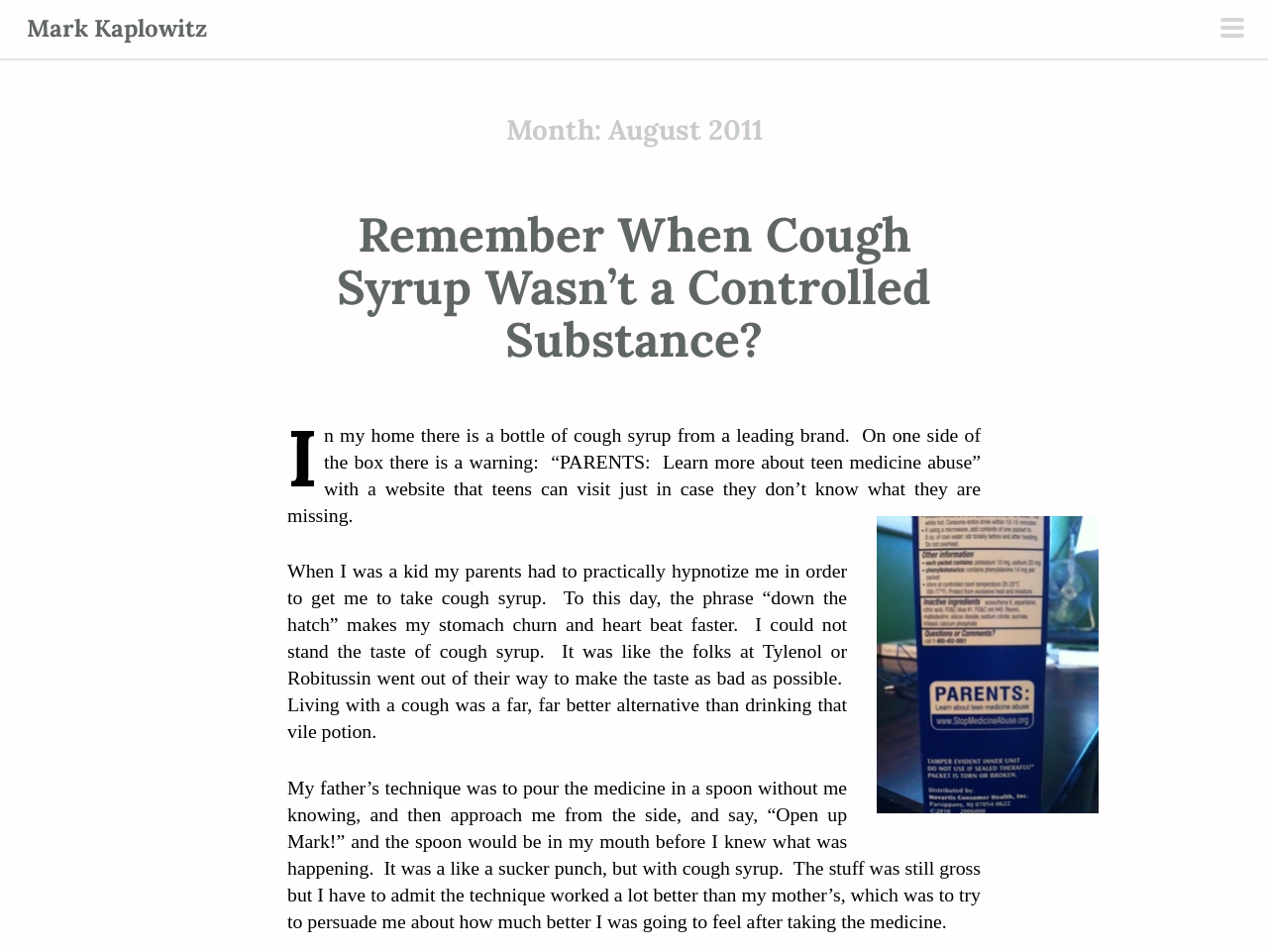Provide a one-word or short-phrase response to the question:
What is the author's attitude towards cough syrup?

Negative